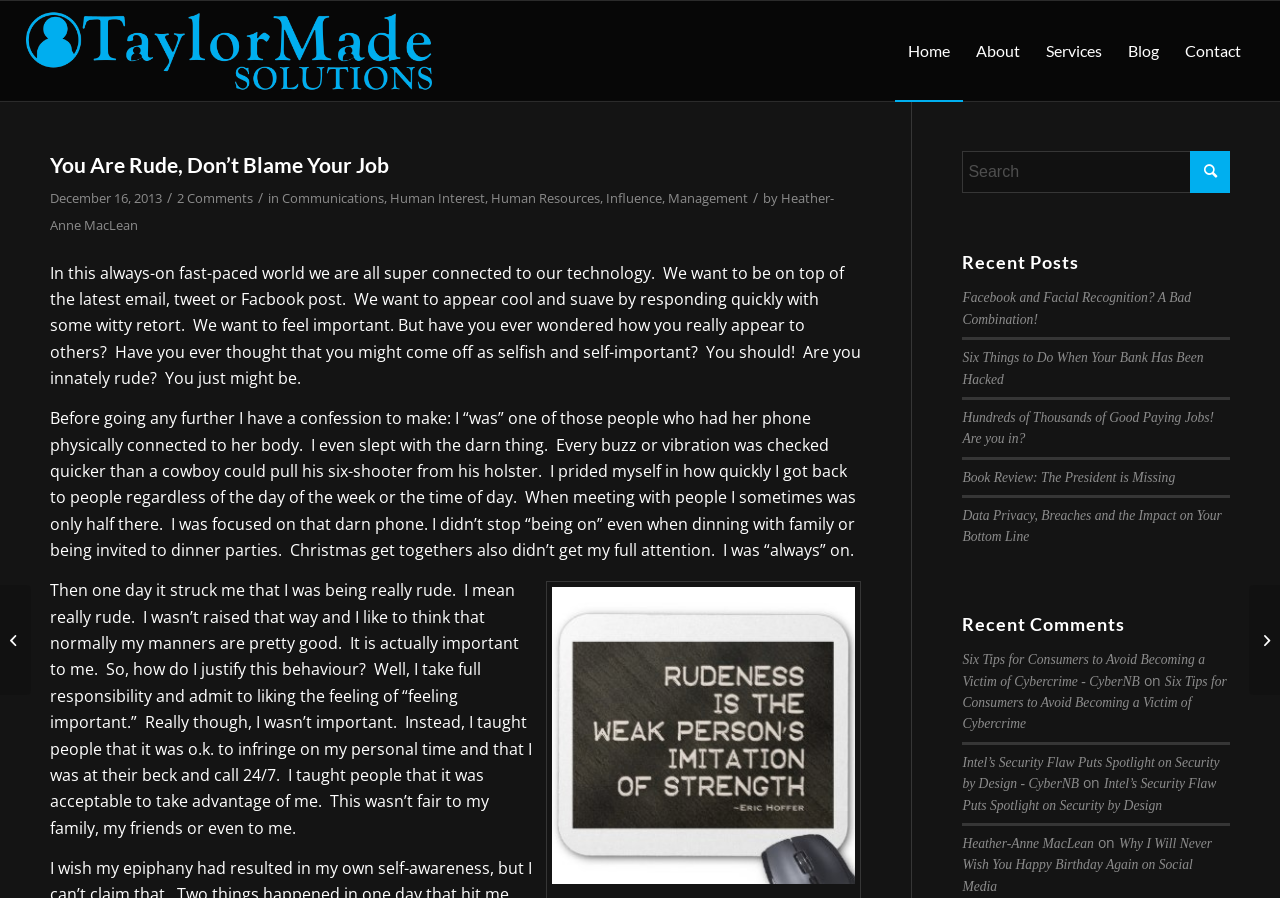What is the author's name?
Can you provide an in-depth and detailed response to the question?

The author's name can be found at the bottom of the blog post, where it is written 'by Heather-Anne MacLean'.